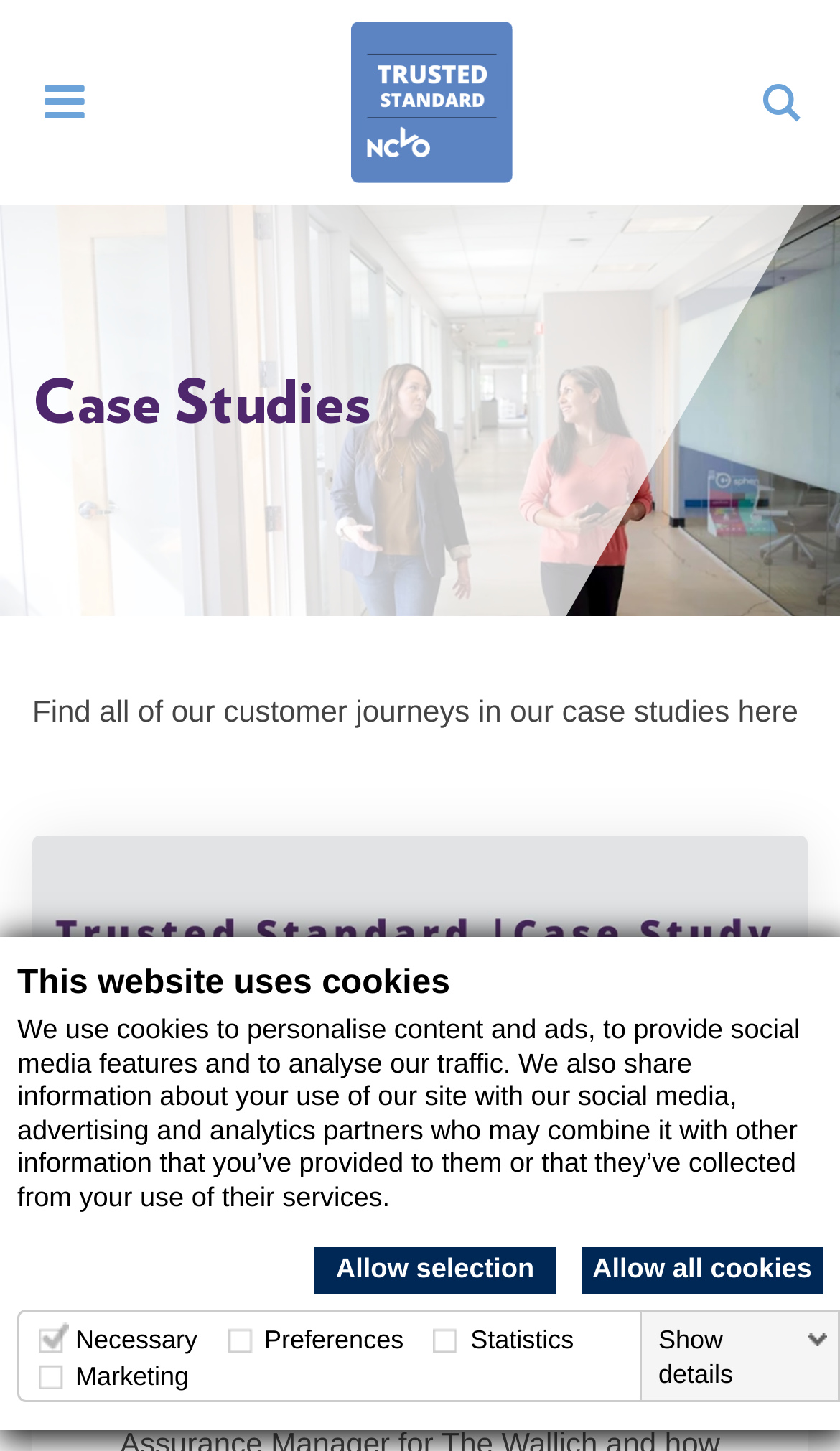Please locate the bounding box coordinates of the region I need to click to follow this instruction: "Toggle navigation".

[0.038, 0.05, 0.141, 0.091]